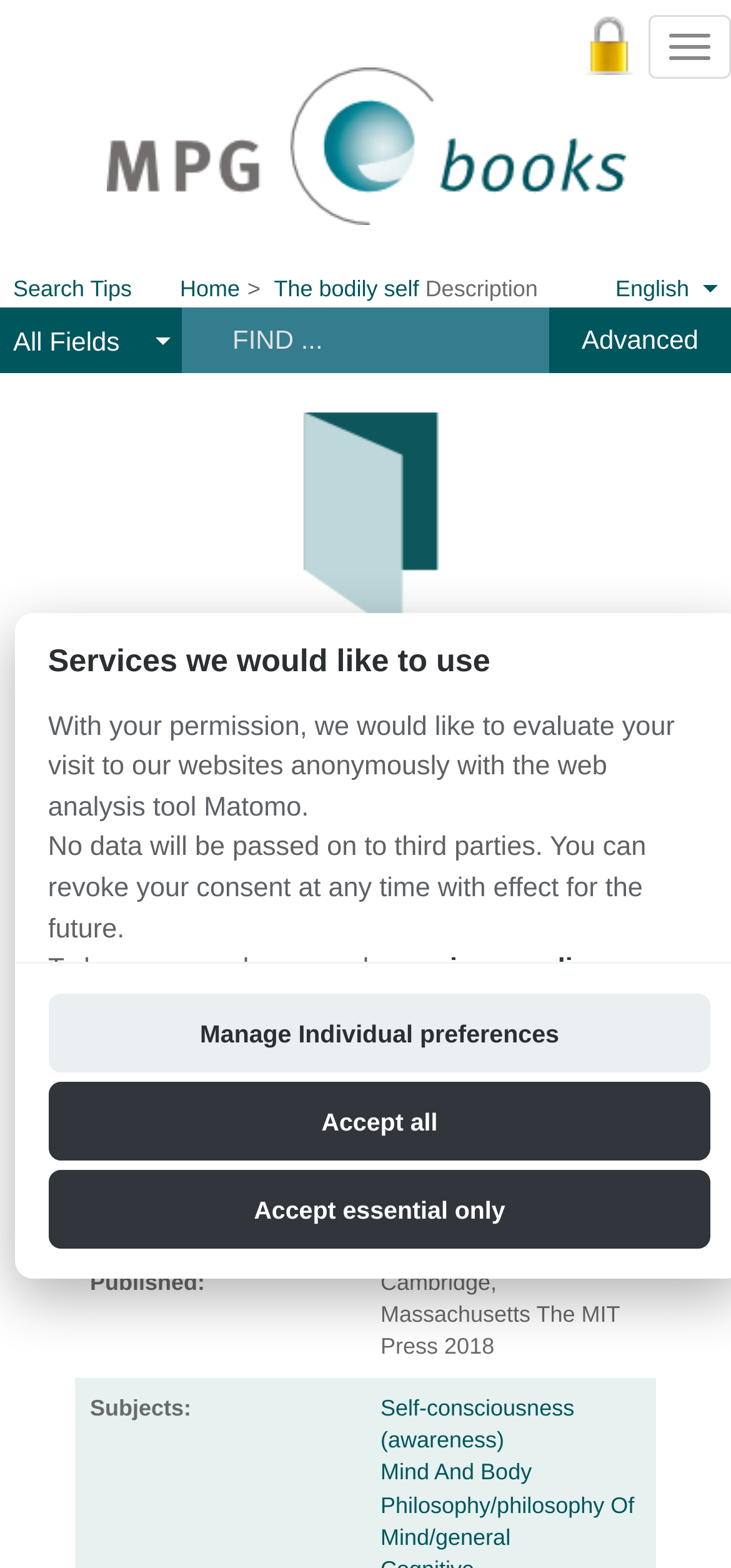Please identify the bounding box coordinates of the element's region that needs to be clicked to fulfill the following instruction: "Read the full description of the book". The bounding box coordinates should consist of four float numbers between 0 and 1, i.e., [left, top, right, bottom].

[0.103, 0.648, 0.309, 0.665]